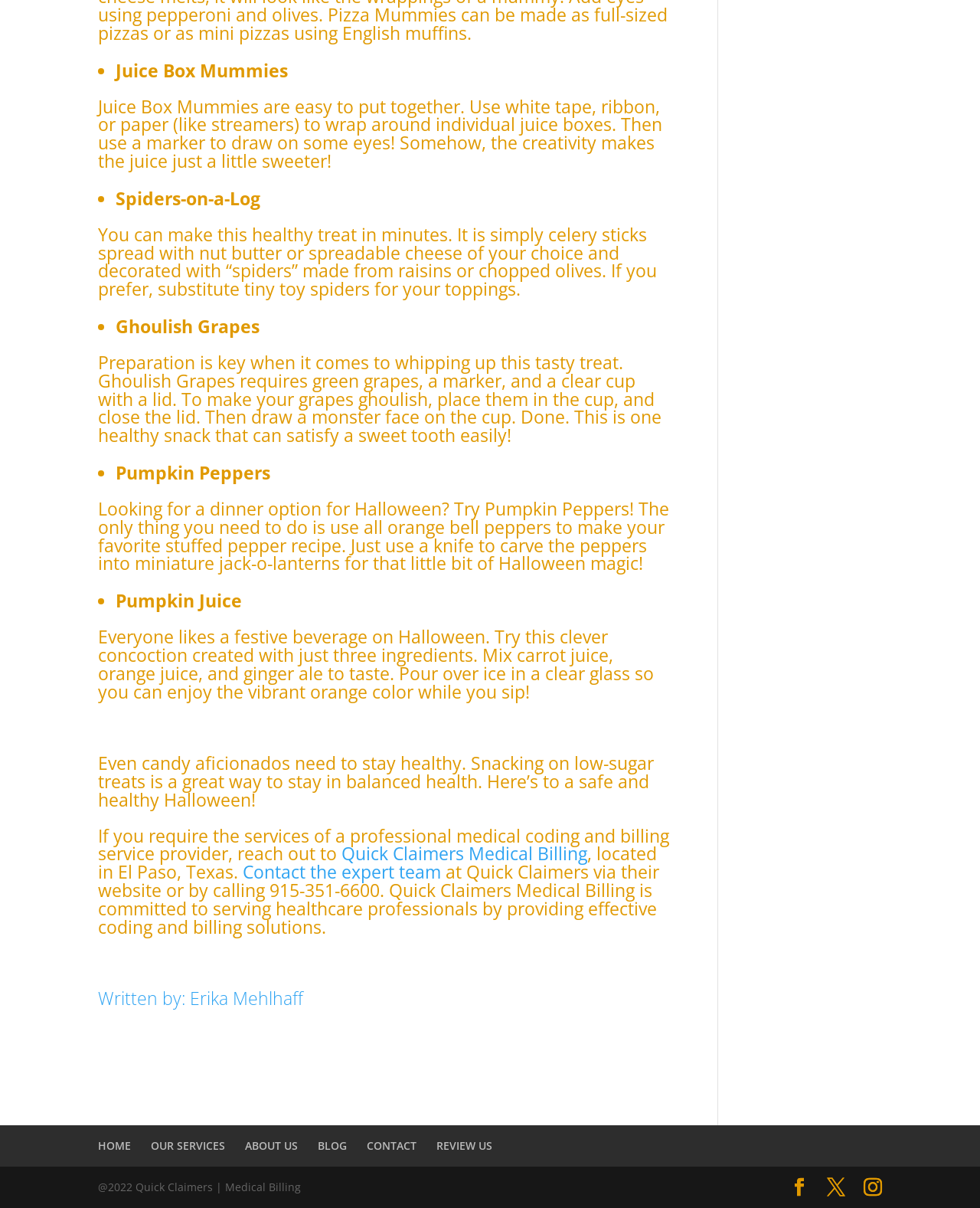Pinpoint the bounding box coordinates of the element to be clicked to execute the instruction: "Learn about 'Quick Claimers Medical Billing'".

[0.348, 0.697, 0.599, 0.717]